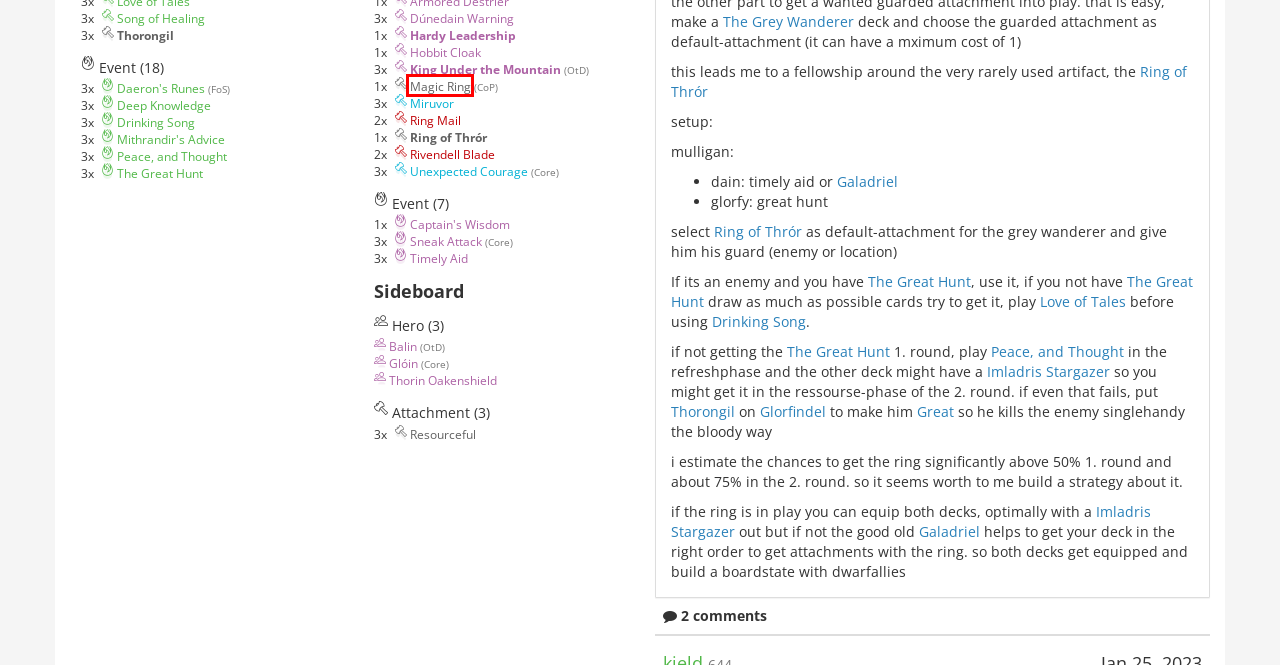Review the screenshot of a webpage containing a red bounding box around an element. Select the description that best matches the new webpage after clicking the highlighted element. The options are:
A. Sneak Attack · RingsDB
B. Peace, and Thought · RingsDB
C. Timely Aid · RingsDB
D. Captain's Wisdom · RingsDB
E. Rivendell Blade · RingsDB
F. Magic Ring · RingsDB
G. Balin · RingsDB
H. Deep Knowledge · RingsDB

F